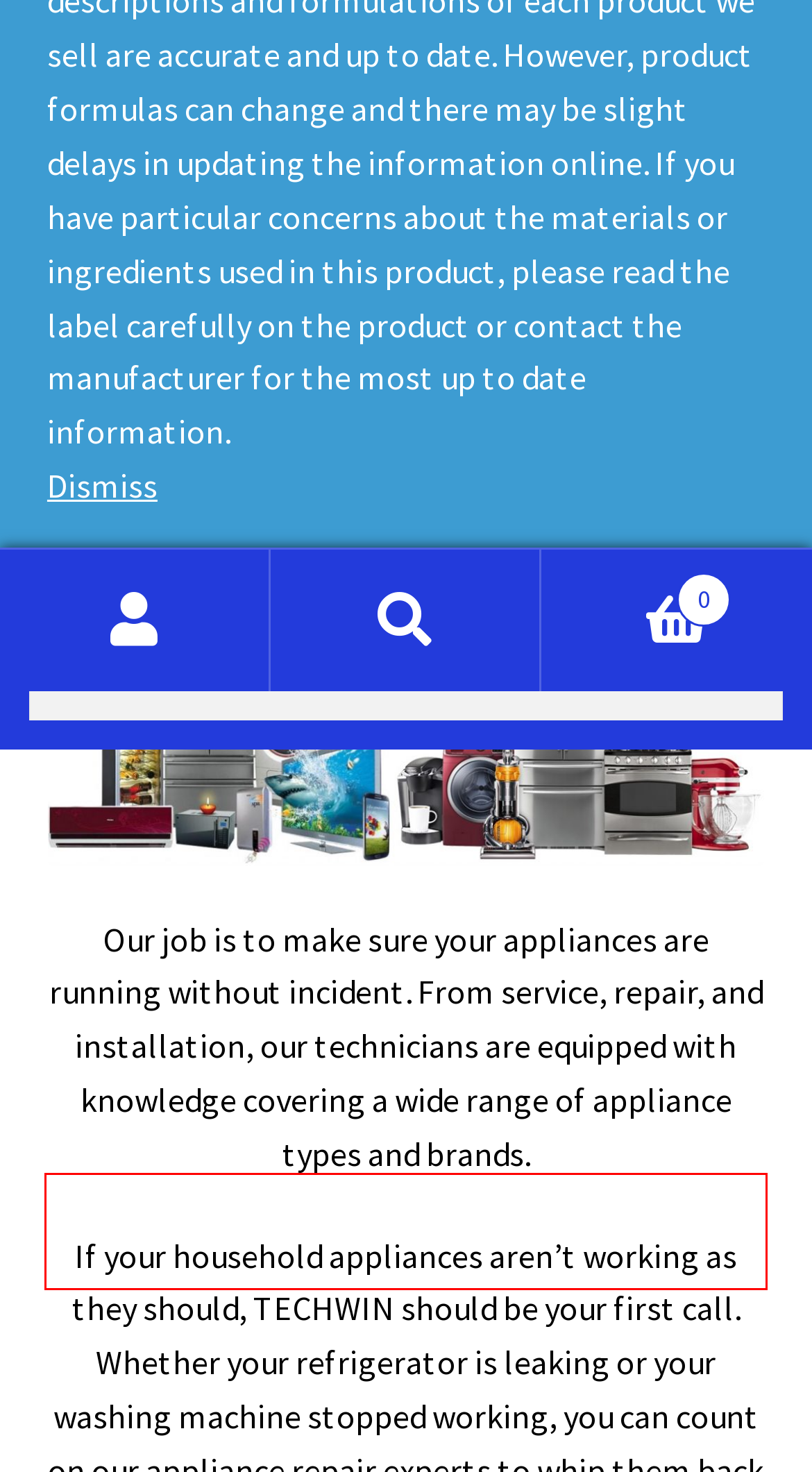You have a screenshot of a webpage where a red bounding box highlights a specific UI element. Identify the description that best matches the resulting webpage after the highlighted element is clicked. The choices are:
A. Data – TECHWIN Engineering Services
B. Outsourcing – TECHWIN Engineering Services
C. New Setup – TECHWIN Engineering Services
D. Payment – TECHWIN Engineering Services
E. Maintenance – TECHWIN Engineering Services
F. Contact Us – TECHWIN Engineering Services
G. CCTV/SECURITY SYSTEMS – TECHWIN Engineering Services
H. My account – TECHWIN Engineering Services

D